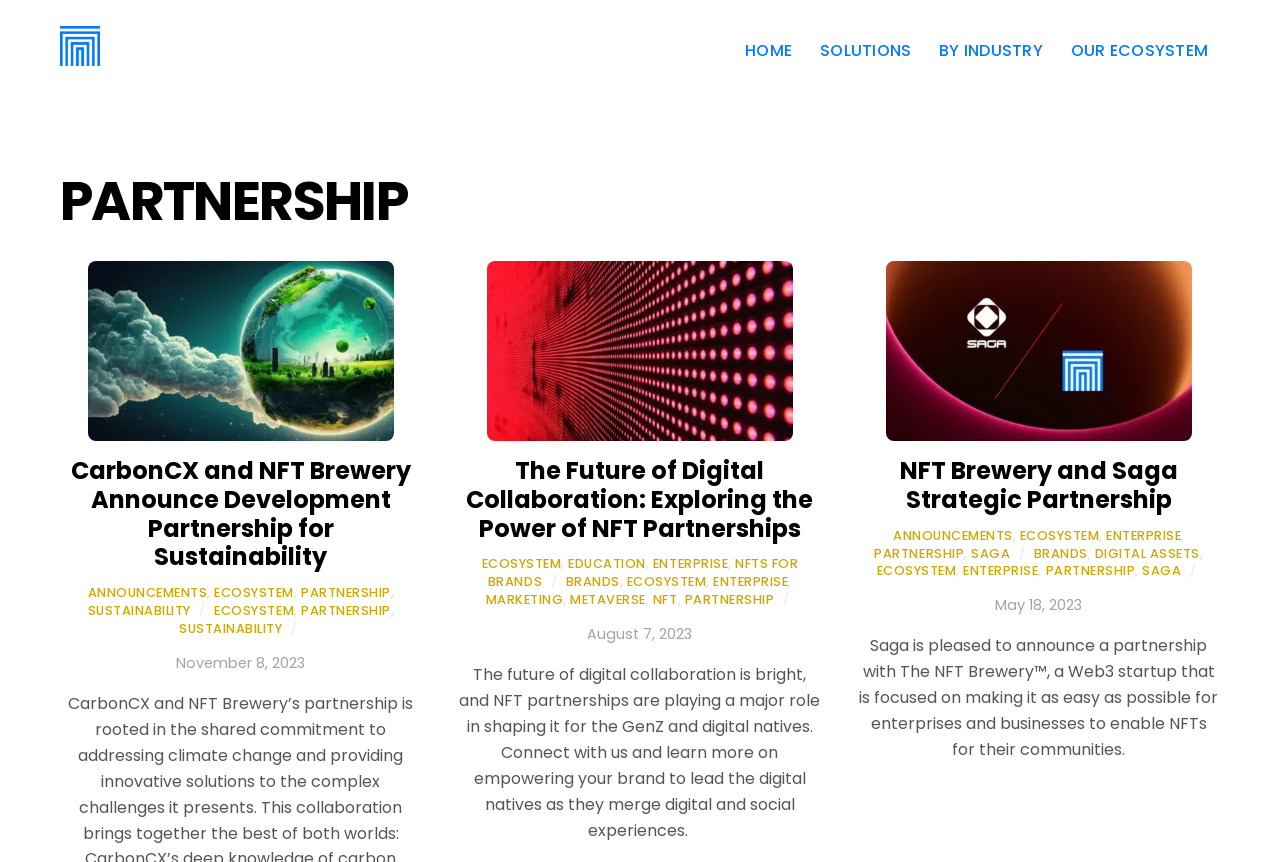Please identify the bounding box coordinates of the region to click in order to complete the given instruction: "Learn more about NFT partnerships". The coordinates should be four float numbers between 0 and 1, i.e., [left, top, right, bottom].

[0.38, 0.483, 0.62, 0.509]